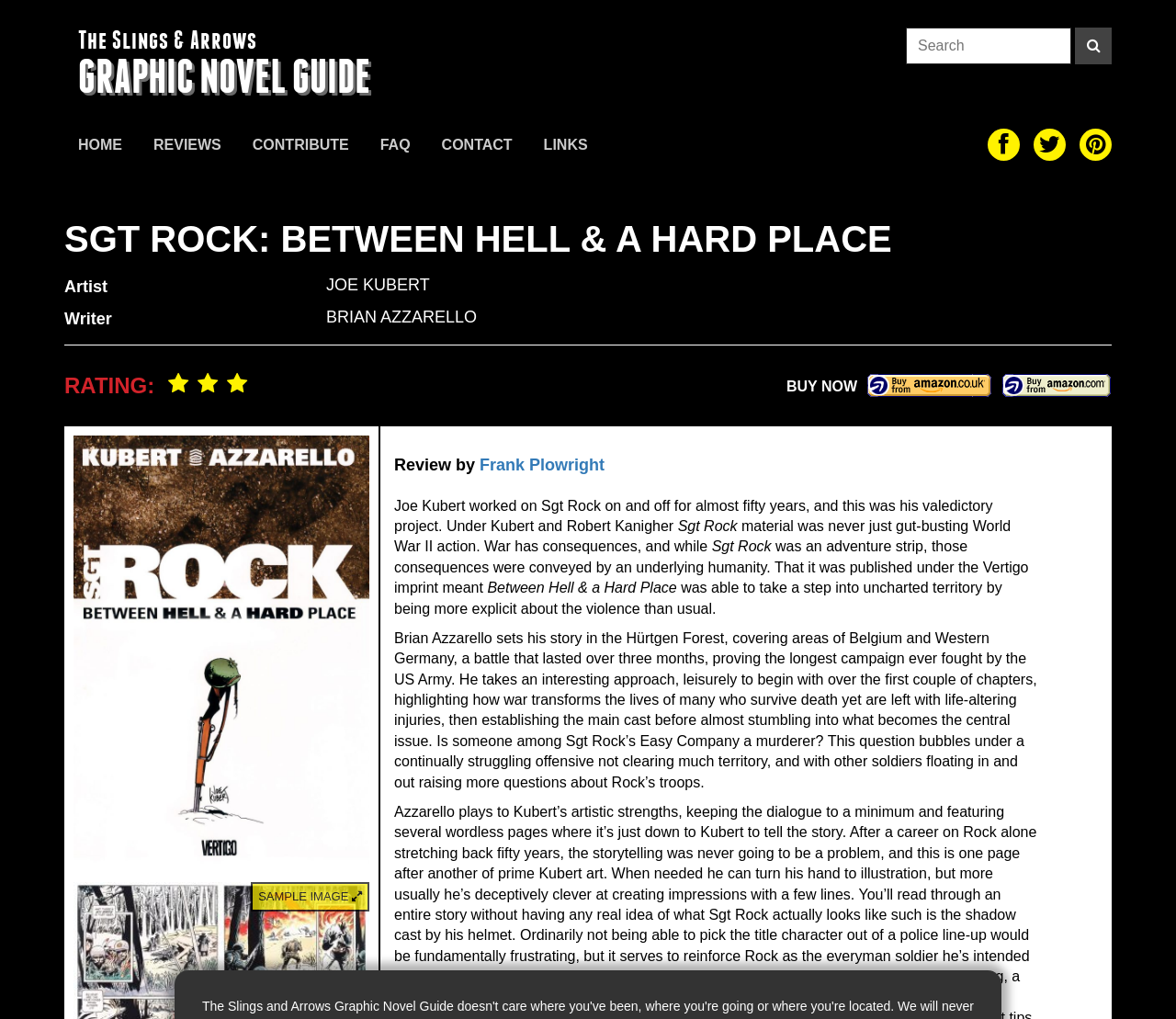Kindly determine the bounding box coordinates for the area that needs to be clicked to execute this instruction: "View Sgt Rock's review".

[0.335, 0.446, 0.883, 0.478]